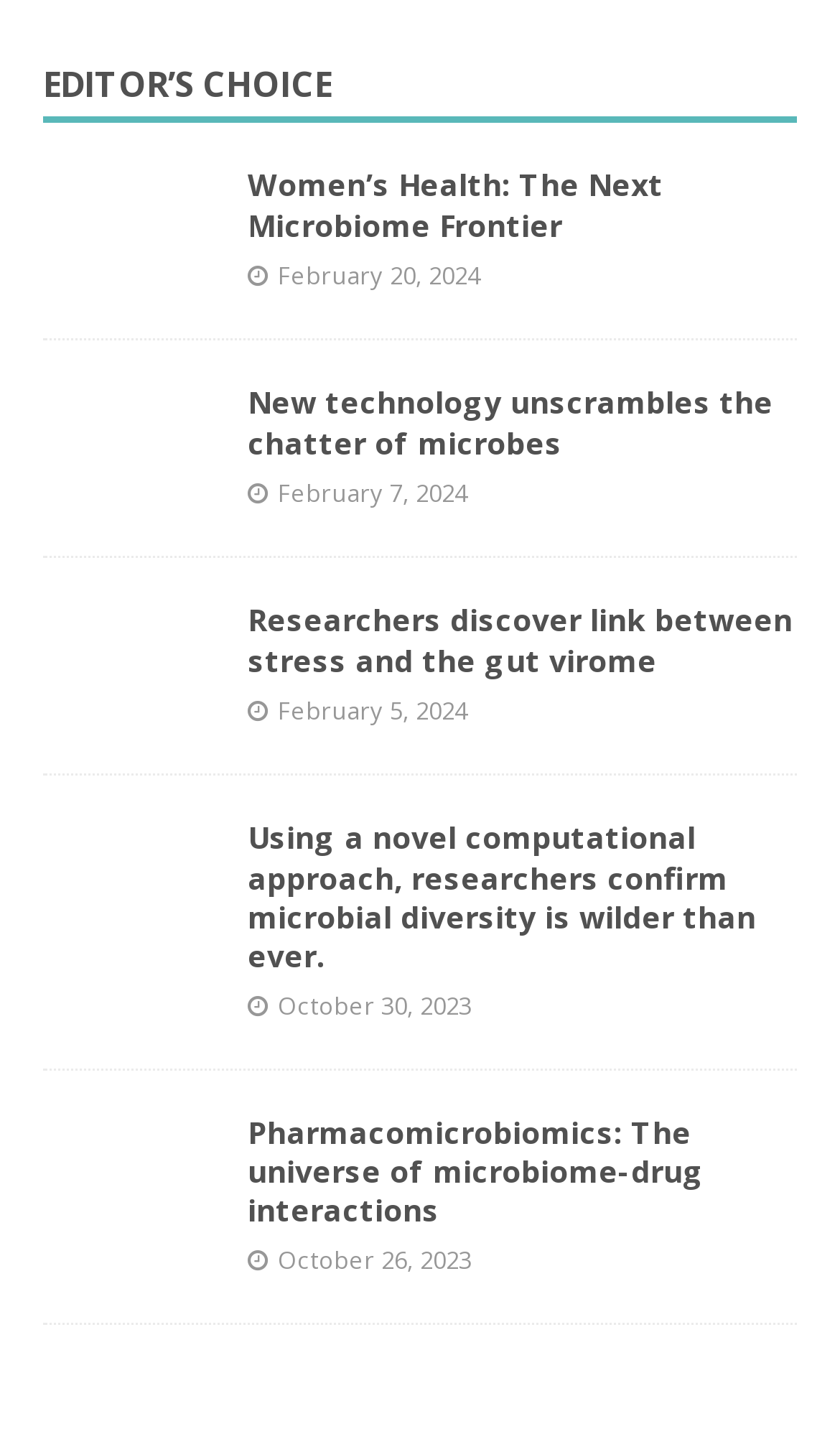Please determine the bounding box coordinates for the element that should be clicked to follow these instructions: "Read about Women’s Health: The Next Microbiome Frontier".

[0.051, 0.115, 0.256, 0.204]